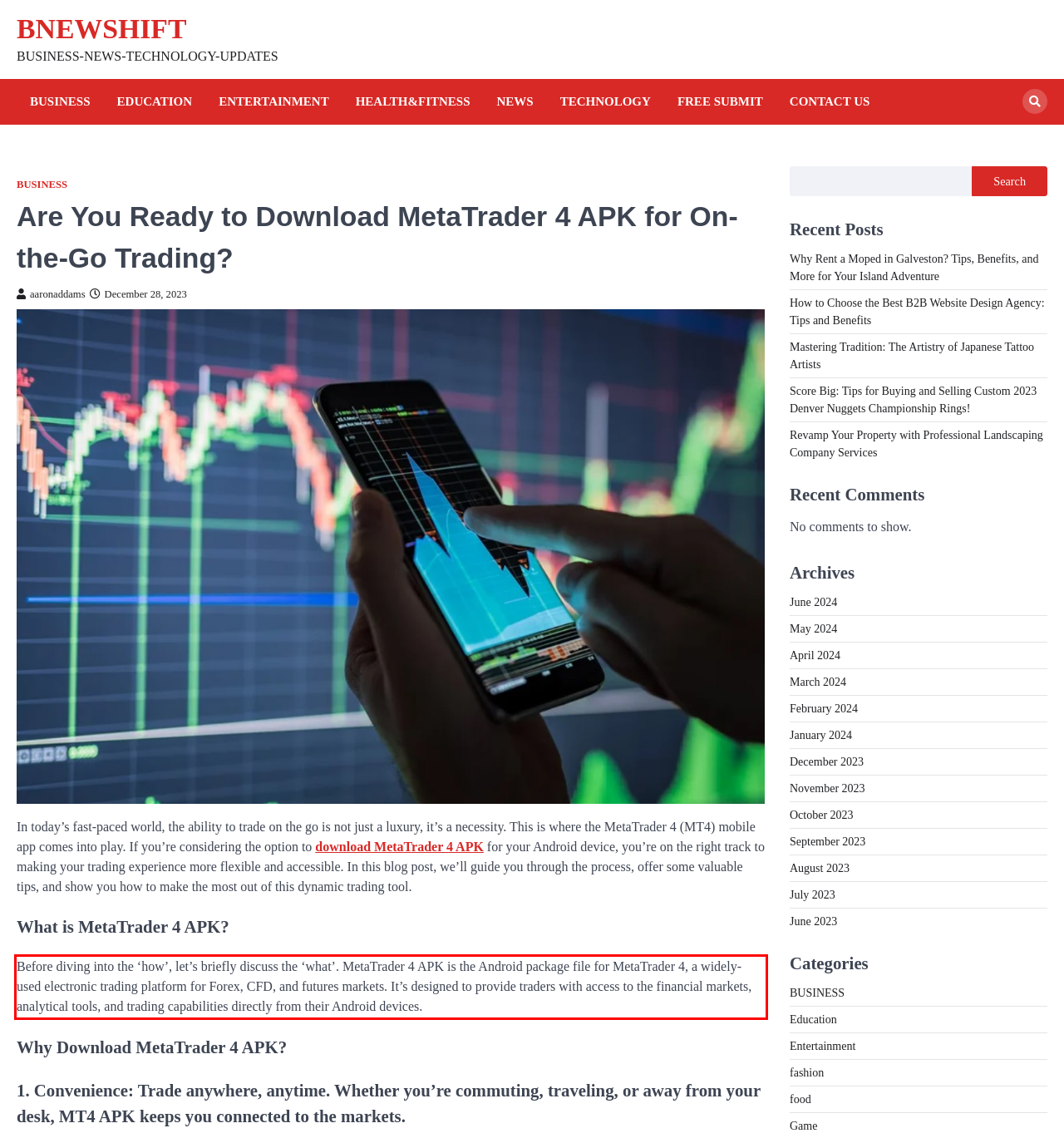There is a UI element on the webpage screenshot marked by a red bounding box. Extract and generate the text content from within this red box.

Before diving into the ‘how’, let’s briefly discuss the ‘what’. MetaTrader 4 APK is the Android package file for MetaTrader 4, a widely-used electronic trading platform for Forex, CFD, and futures markets. It’s designed to provide traders with access to the financial markets, analytical tools, and trading capabilities directly from their Android devices.